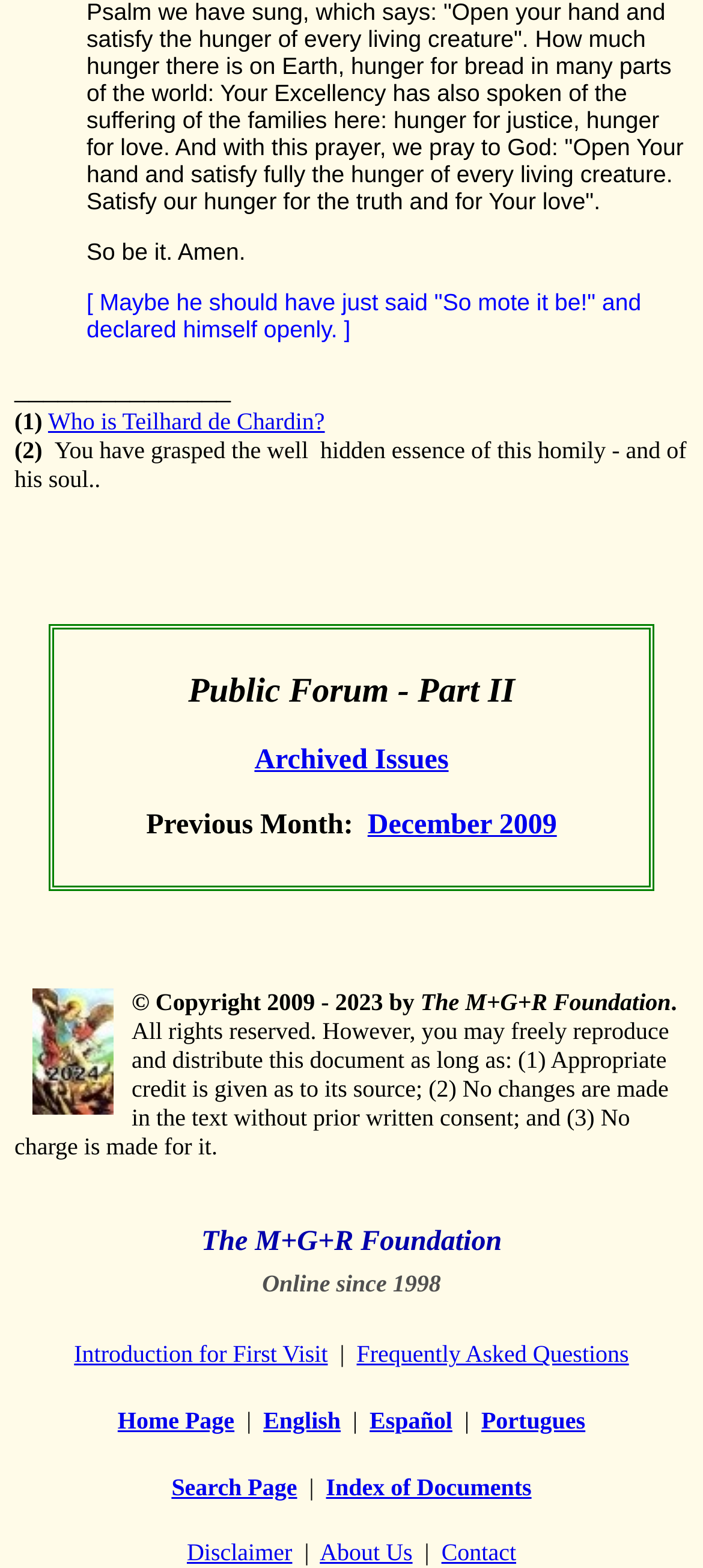Please find the bounding box coordinates of the element that you should click to achieve the following instruction: "Learn about 'The M+G+R Foundation'". The coordinates should be presented as four float numbers between 0 and 1: [left, top, right, bottom].

[0.598, 0.63, 0.954, 0.648]